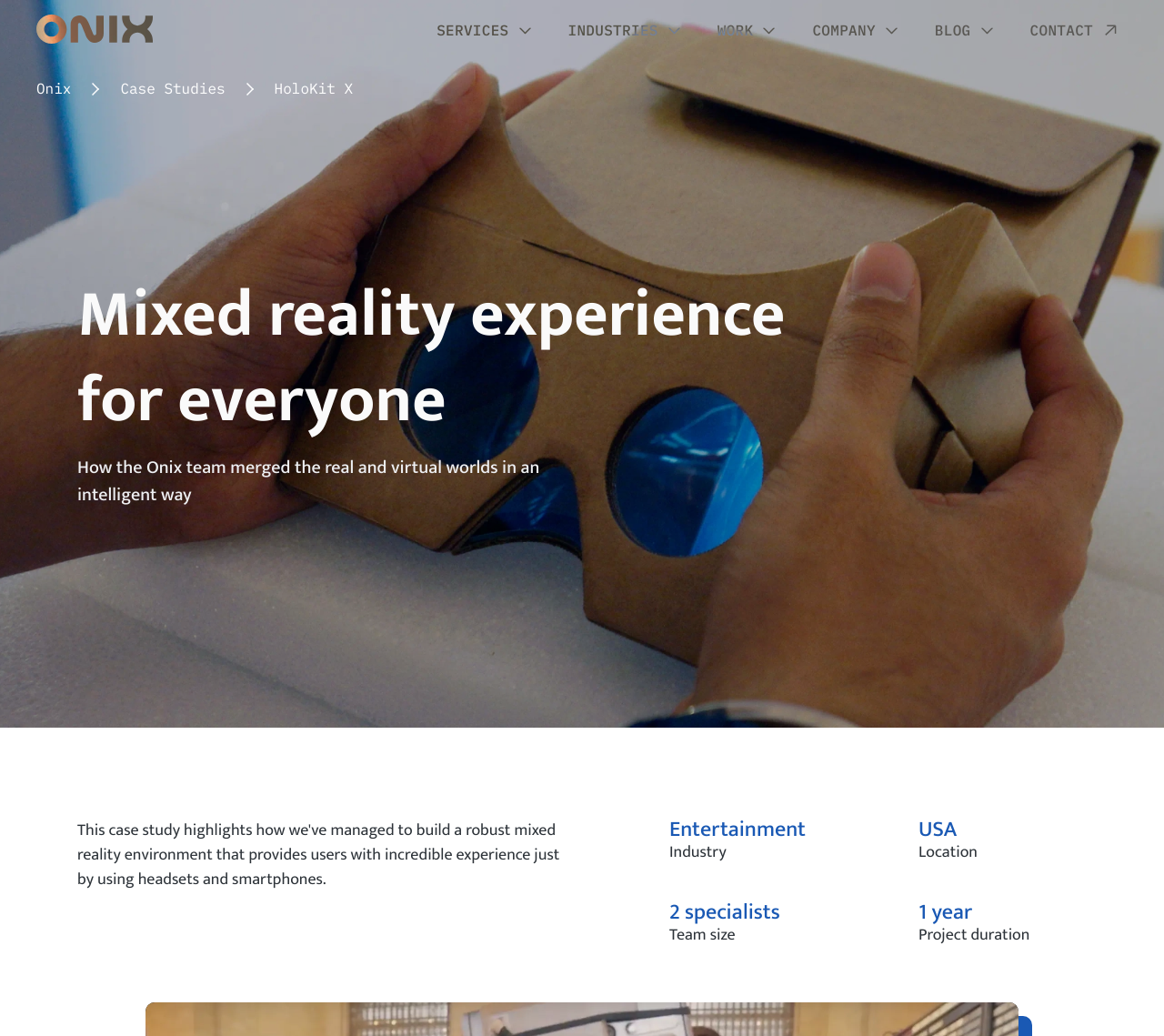Identify the bounding box coordinates for the UI element described as: "Travel". The coordinates should be provided as four floats between 0 and 1: [left, top, right, bottom].

[0.052, 0.114, 0.104, 0.137]